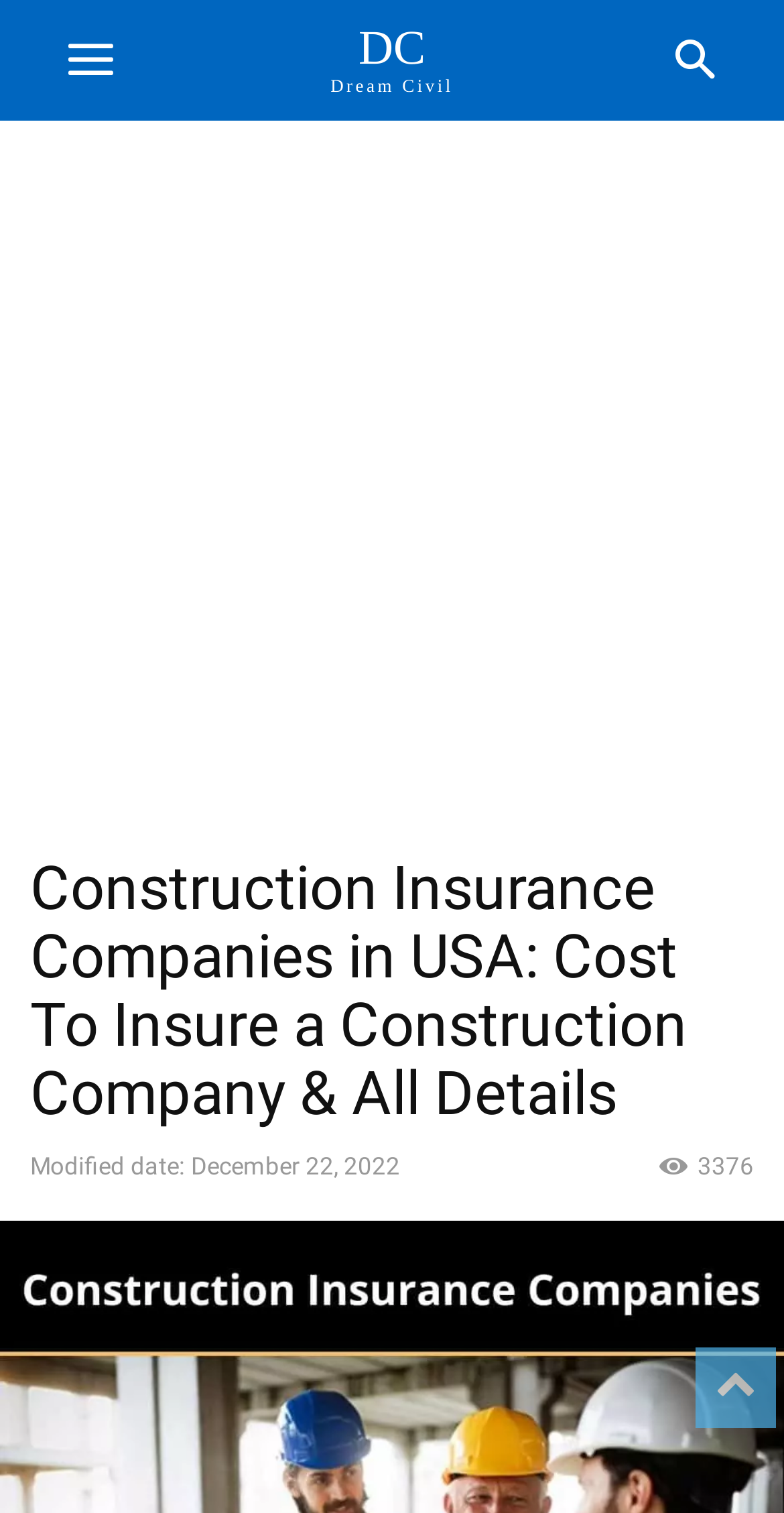Provide a brief response to the question using a single word or phrase: 
How many views does the webpage have?

3376